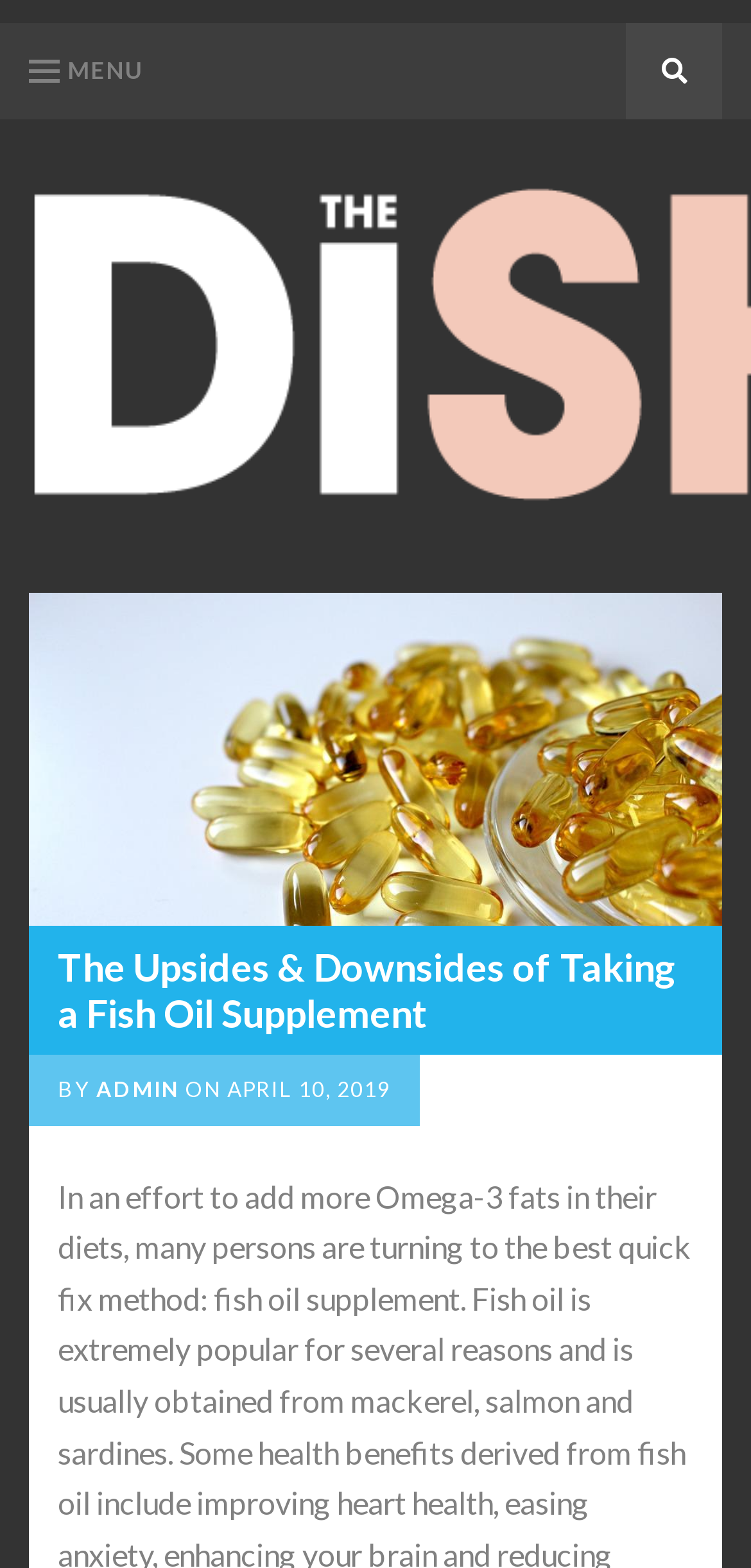What is the name of the menu?
Based on the screenshot, provide a one-word or short-phrase response.

Primary Menu